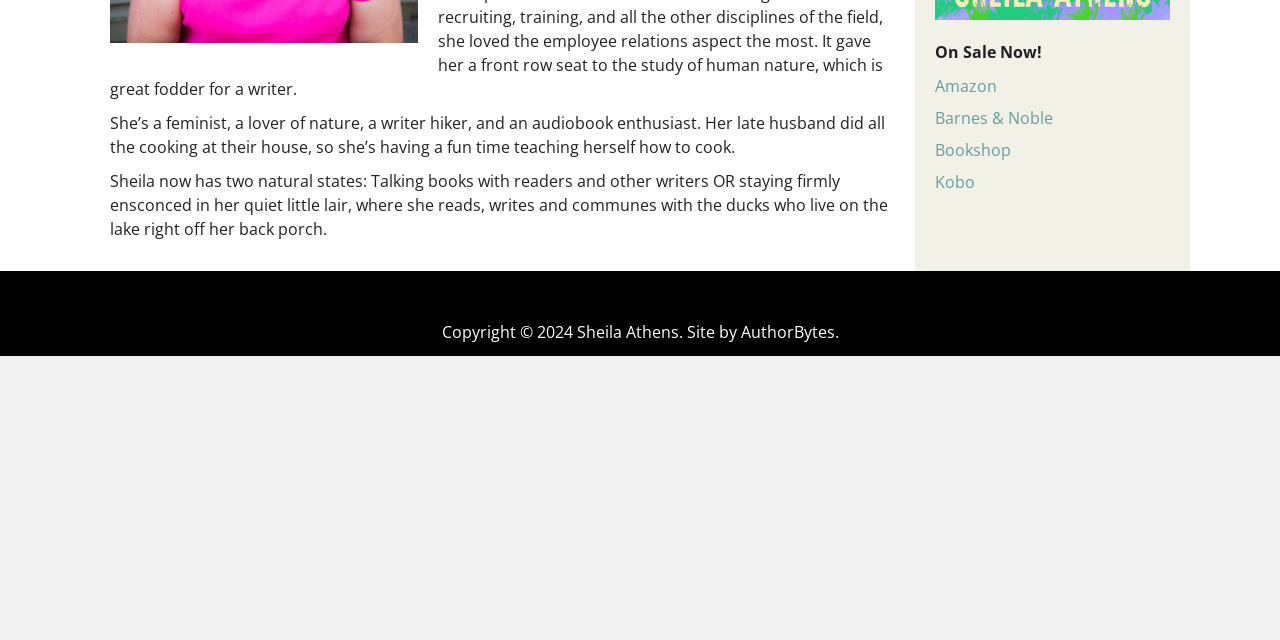Find the bounding box coordinates for the UI element that matches this description: "Barnes & Noble".

[0.73, 0.166, 0.823, 0.201]